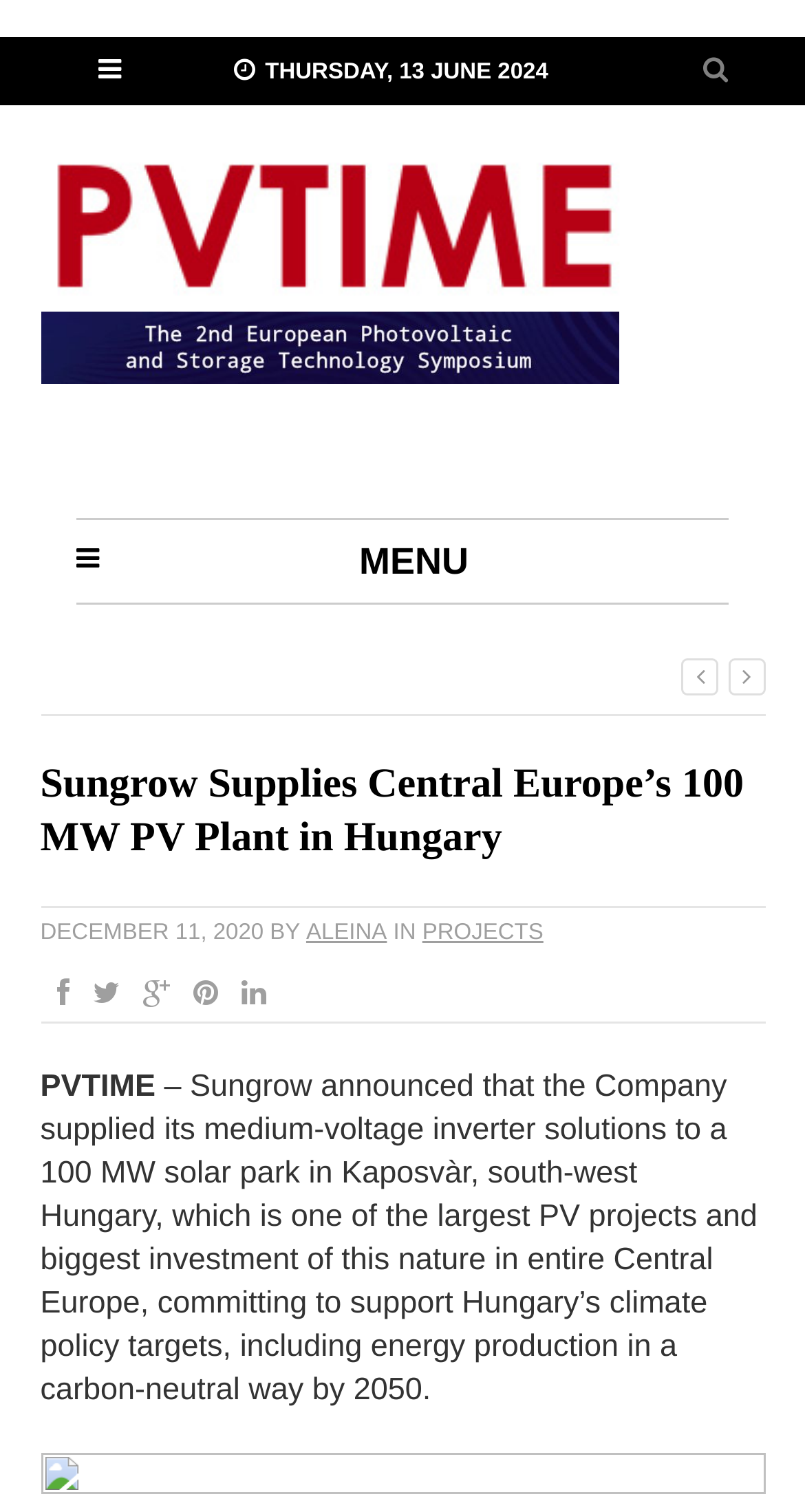Identify the bounding box coordinates of the specific part of the webpage to click to complete this instruction: "Share the article on social media".

[0.05, 0.649, 0.086, 0.668]